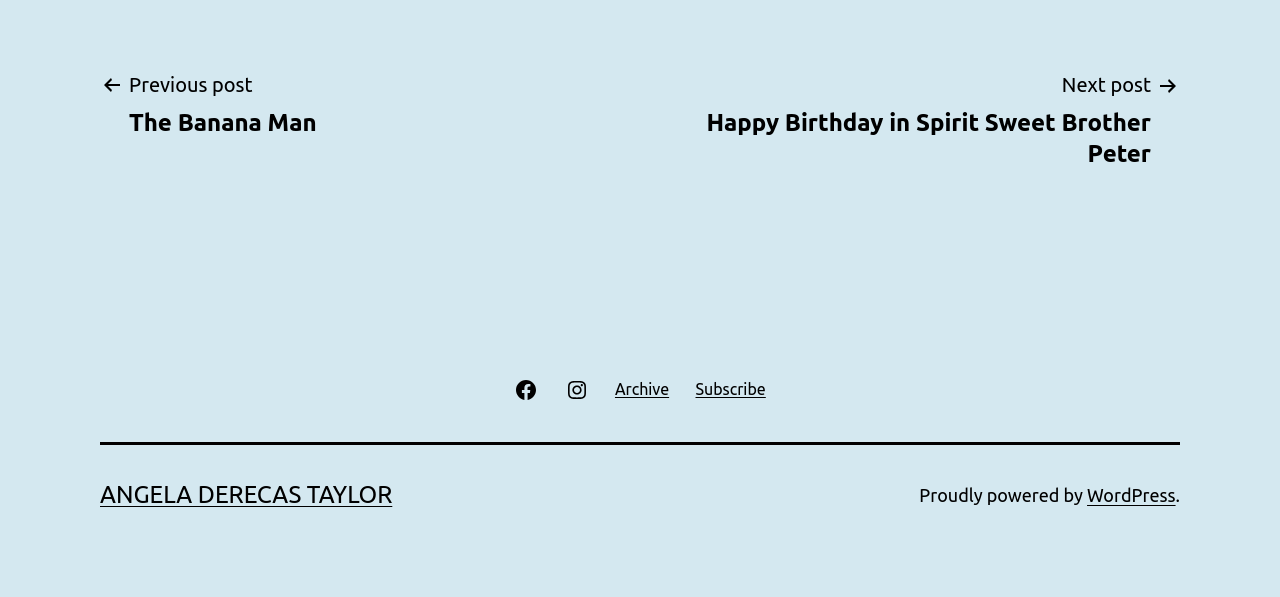Pinpoint the bounding box coordinates of the element to be clicked to execute the instruction: "go to previous post".

[0.078, 0.114, 0.27, 0.231]